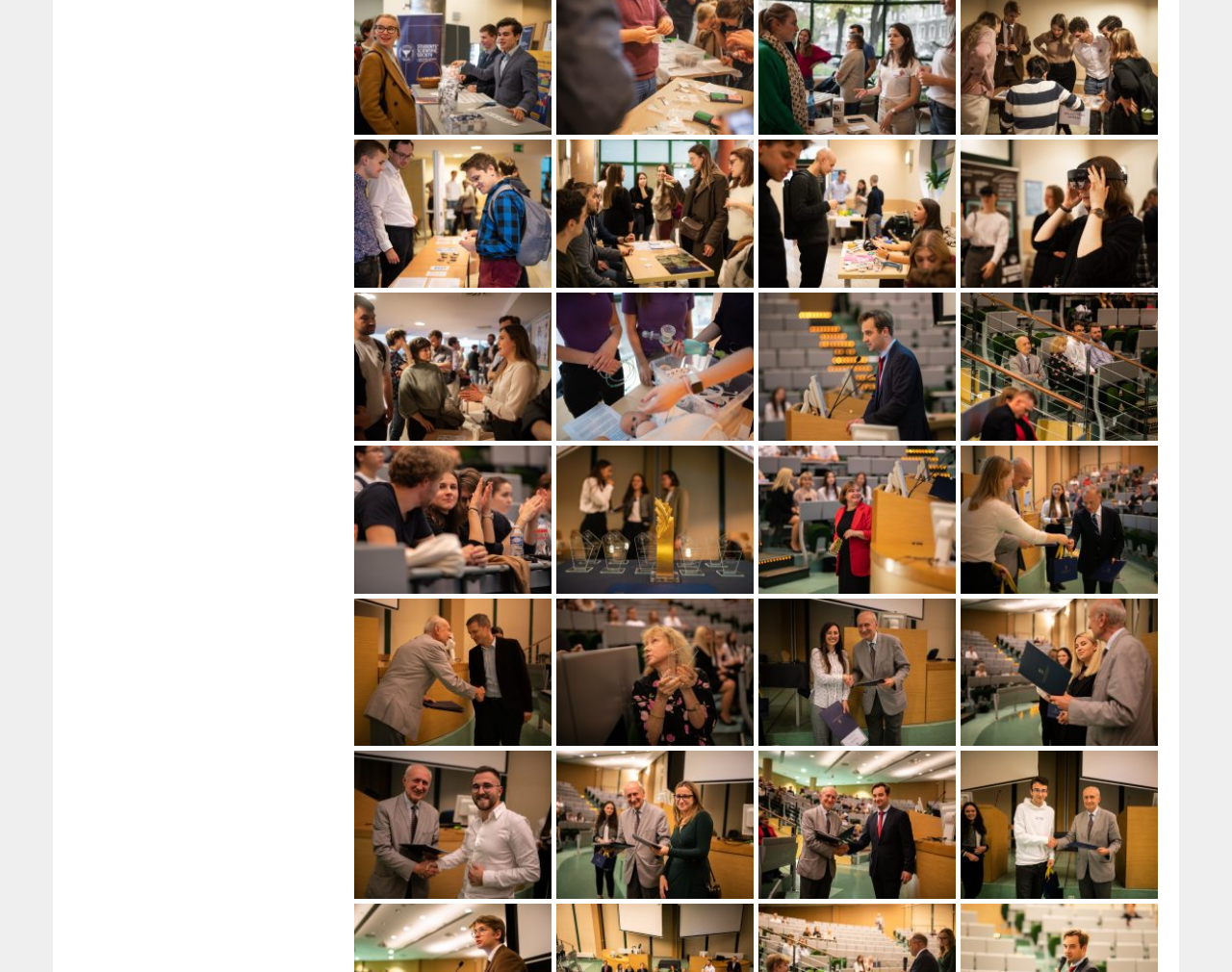Please study the image and answer the question comprehensively:
Are the images evenly spaced?

By analyzing the x1 and x2 coordinates of the image elements, I noticed that the images are evenly spaced horizontally. The distance between the x2 coordinate of one image and the x1 coordinate of the next image is consistent, indicating that the images are evenly spaced.